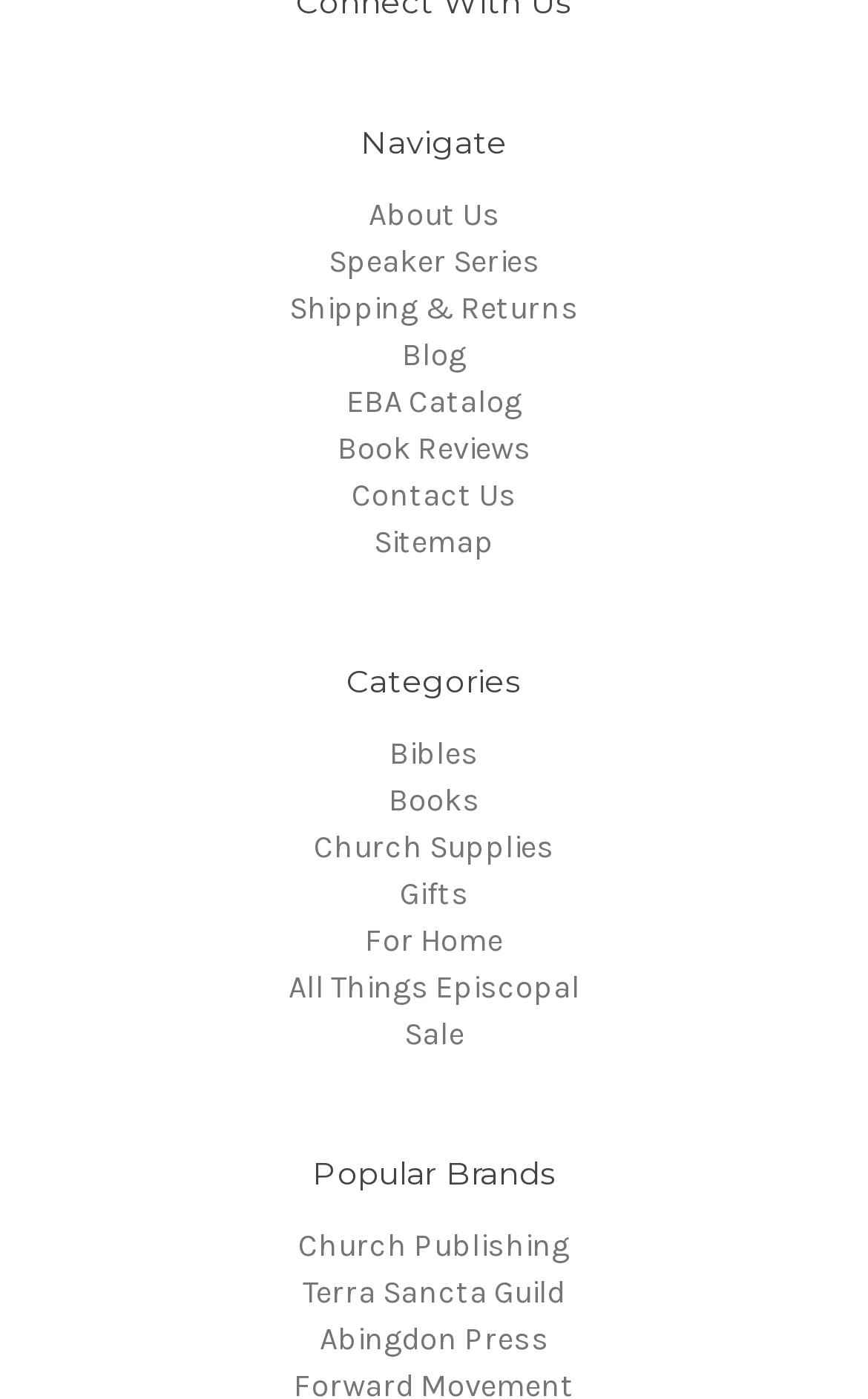Please provide the bounding box coordinates in the format (top-left x, top-left y, bottom-right x, bottom-right y). Remember, all values are floating point numbers between 0 and 1. What is the bounding box coordinate of the region described as: Books

[0.447, 0.559, 0.553, 0.586]